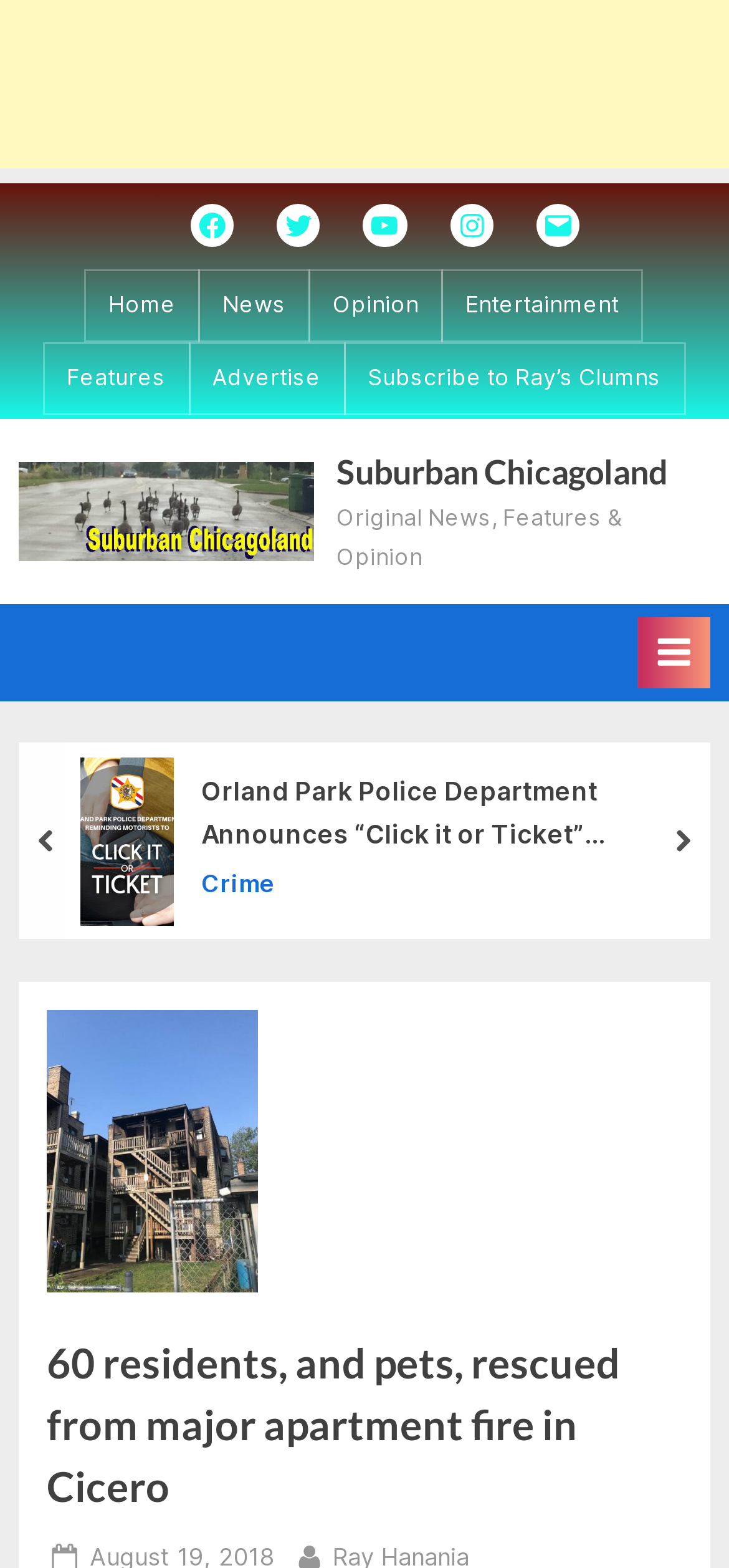Based on the image, give a detailed response to the question: How many buttons are there in the 'Primary Menu' navigation?

I examined the 'Primary Menu' navigation section and found only one button, which is an expandable button with no label.